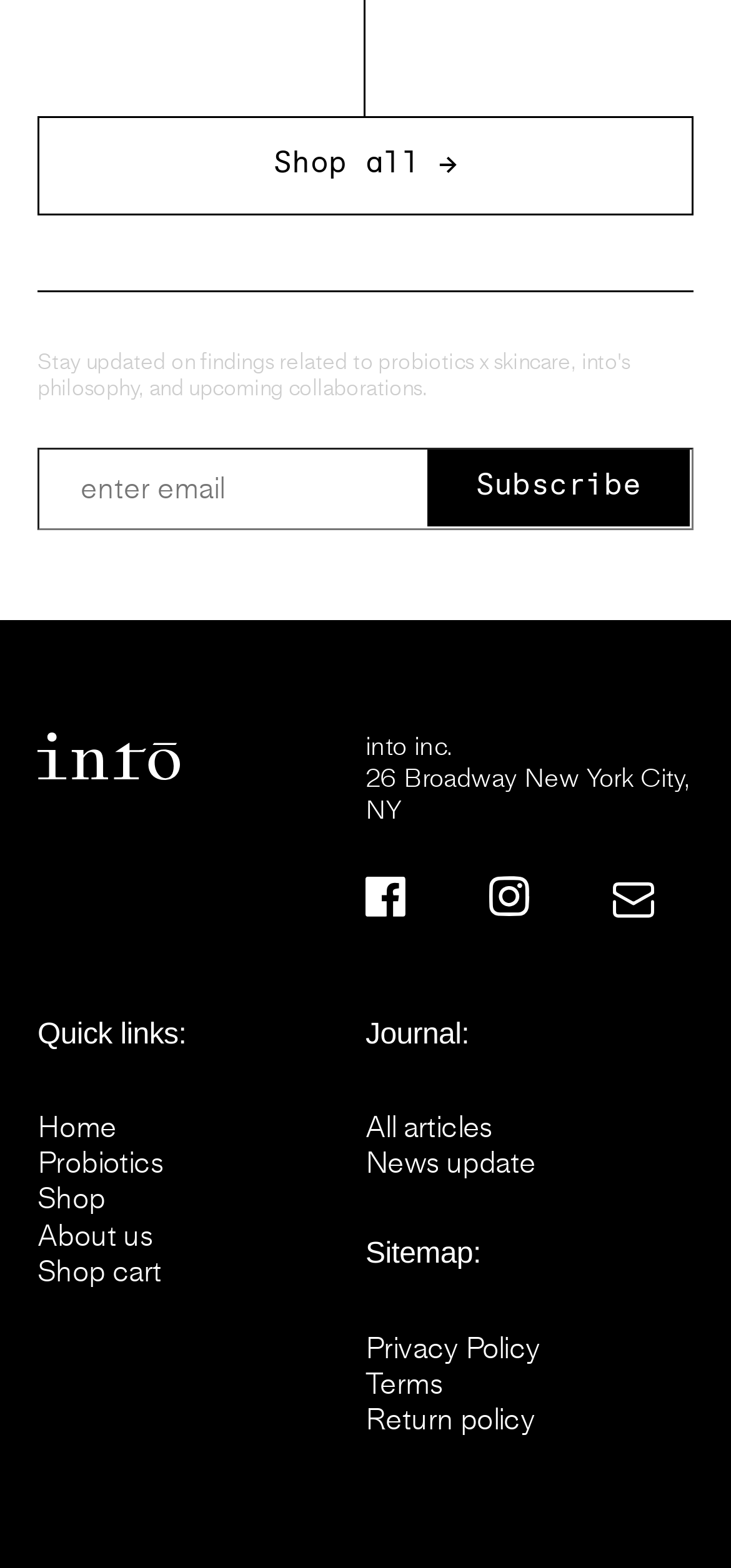What is the purpose of the 'Journal' section? Based on the image, give a response in one word or a short phrase.

Links to articles